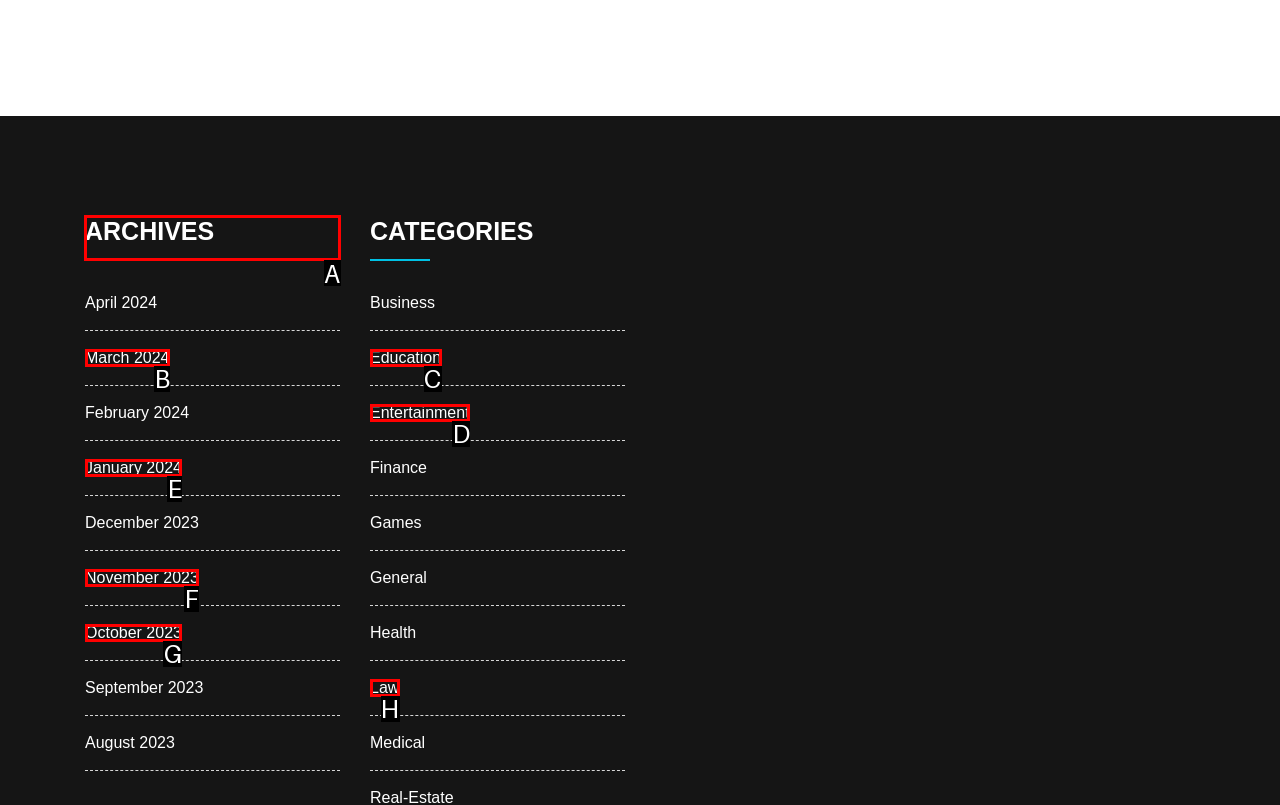Decide which letter you need to select to fulfill the task: view archives
Answer with the letter that matches the correct option directly.

A